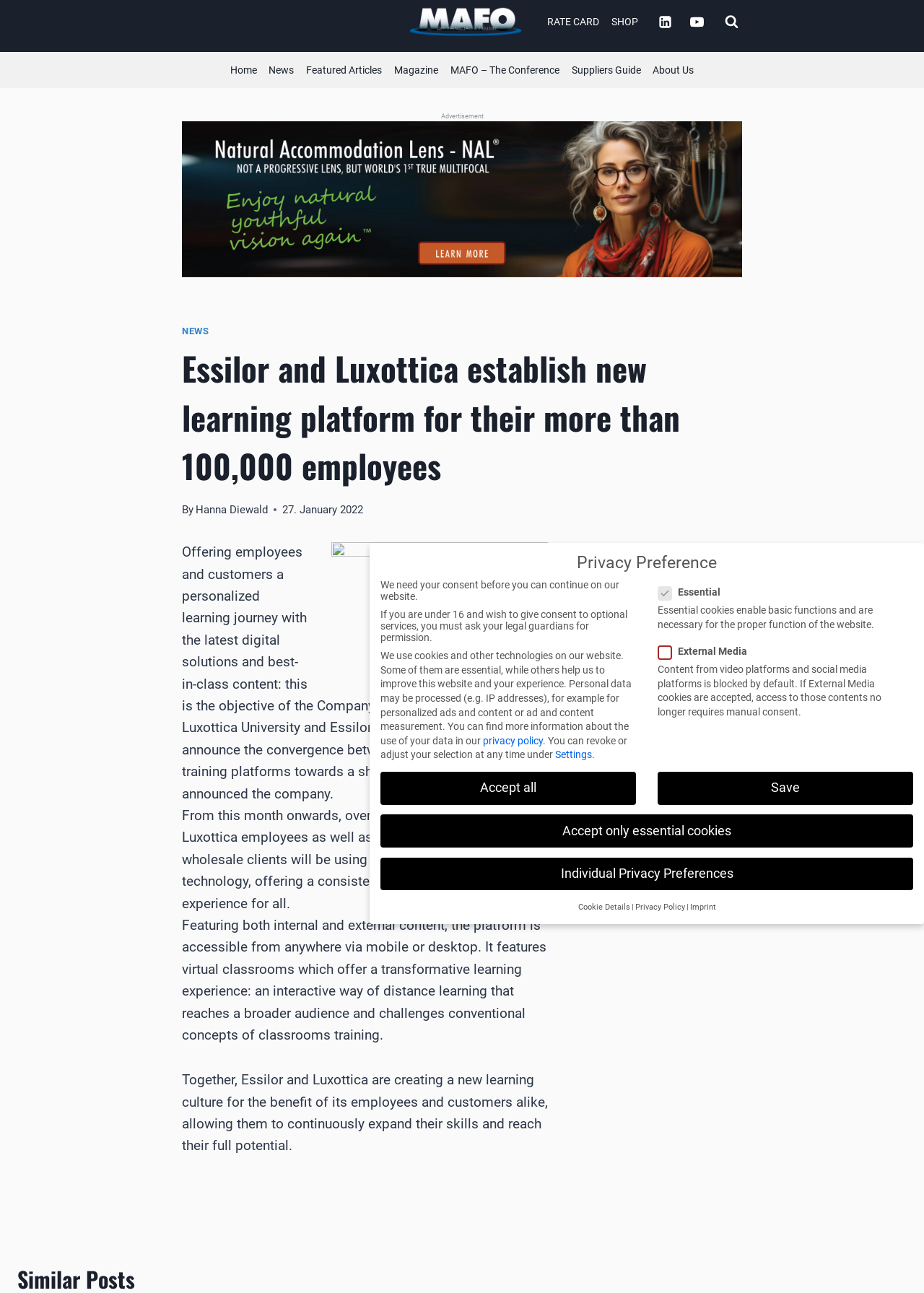Provide a brief response to the question using a single word or phrase: 
How many navigation menus are there?

2